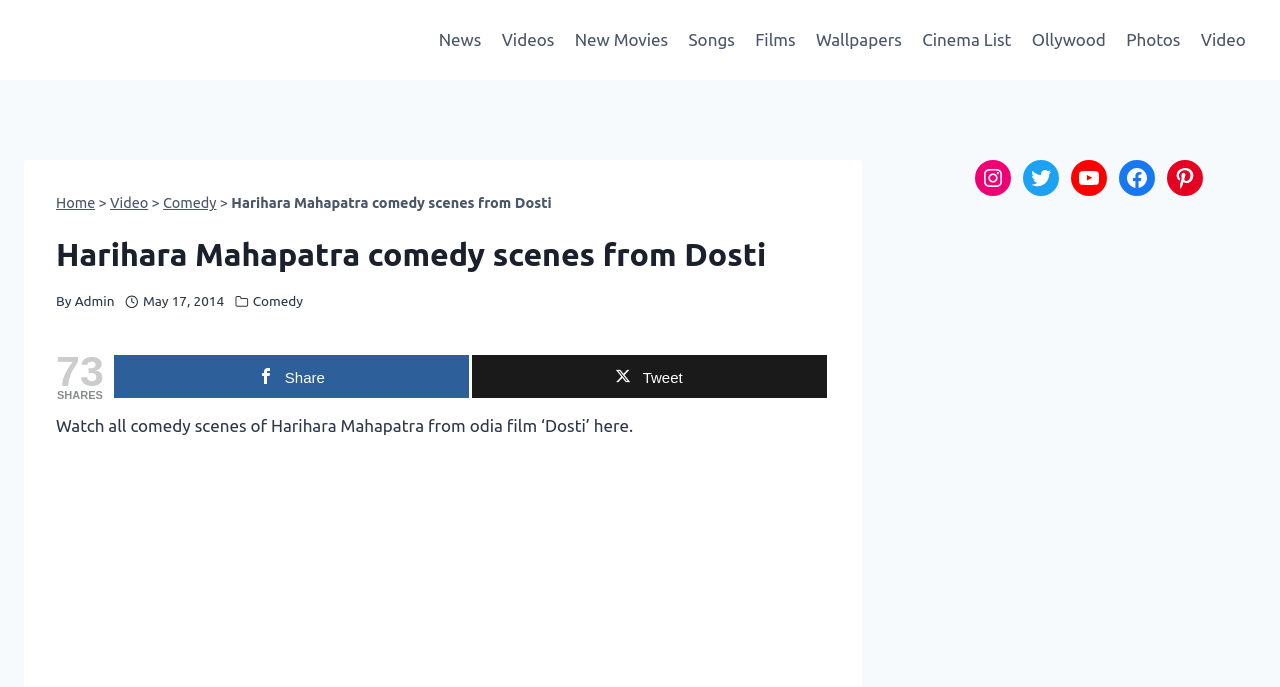Find the bounding box coordinates of the element to click in order to complete this instruction: "Like a post". The bounding box coordinates must be four float numbers between 0 and 1, denoted as [left, top, right, bottom].

None